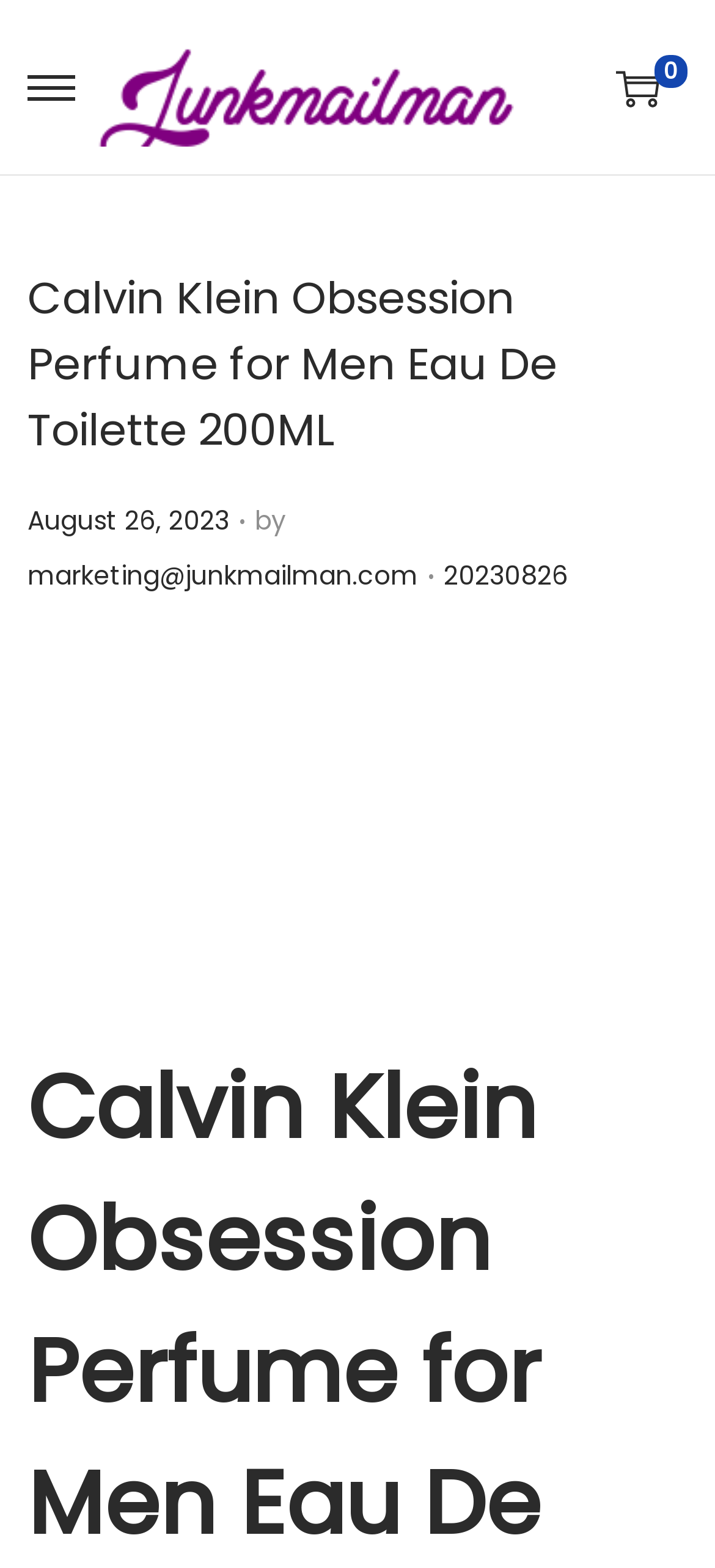Provide the bounding box coordinates for the specified HTML element described in this description: "August 26, 2023". The coordinates should be four float numbers ranging from 0 to 1, in the format [left, top, right, bottom].

[0.038, 0.32, 0.321, 0.344]